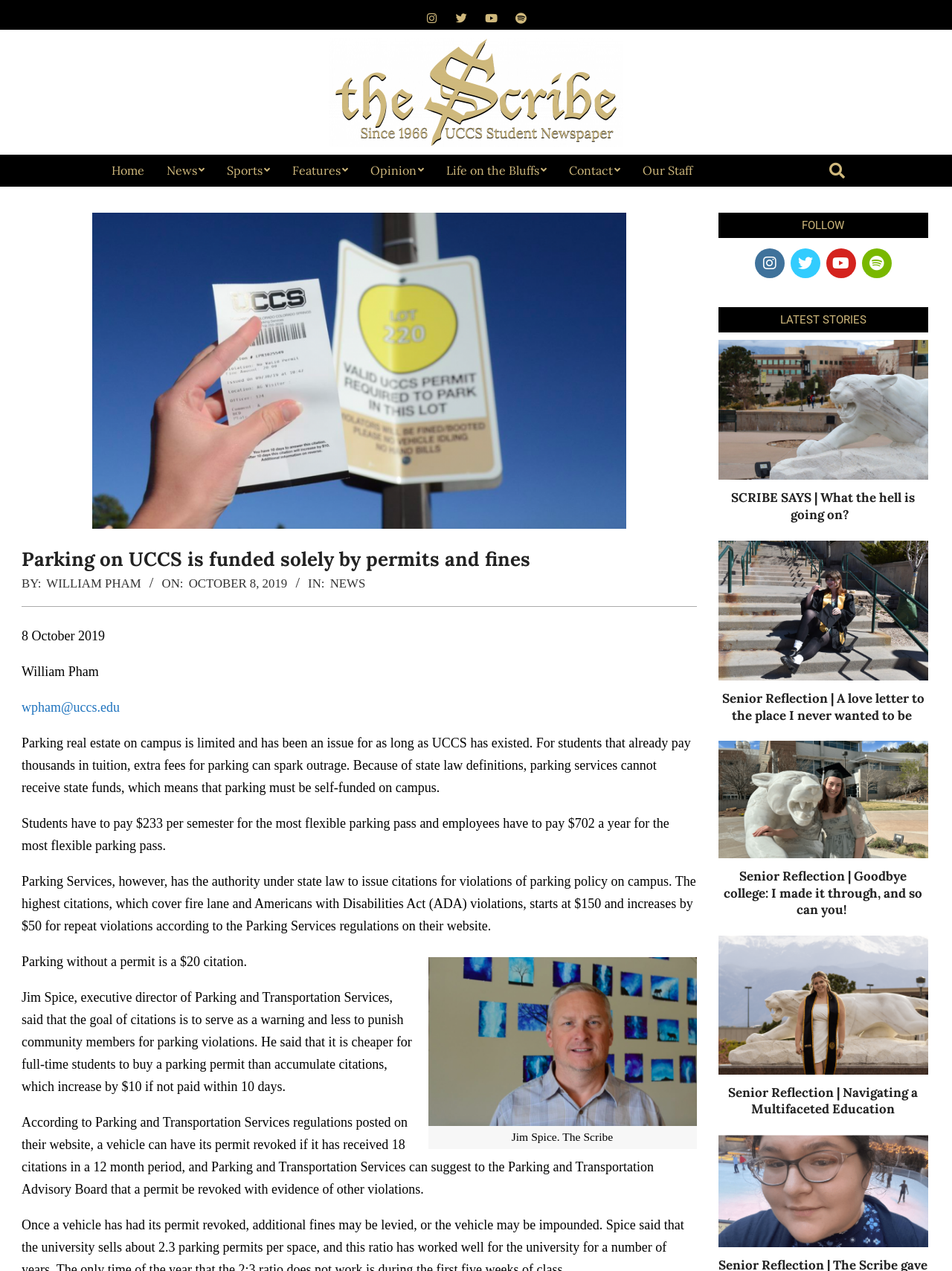Please locate the clickable area by providing the bounding box coordinates to follow this instruction: "Contact the staff".

[0.663, 0.122, 0.739, 0.147]